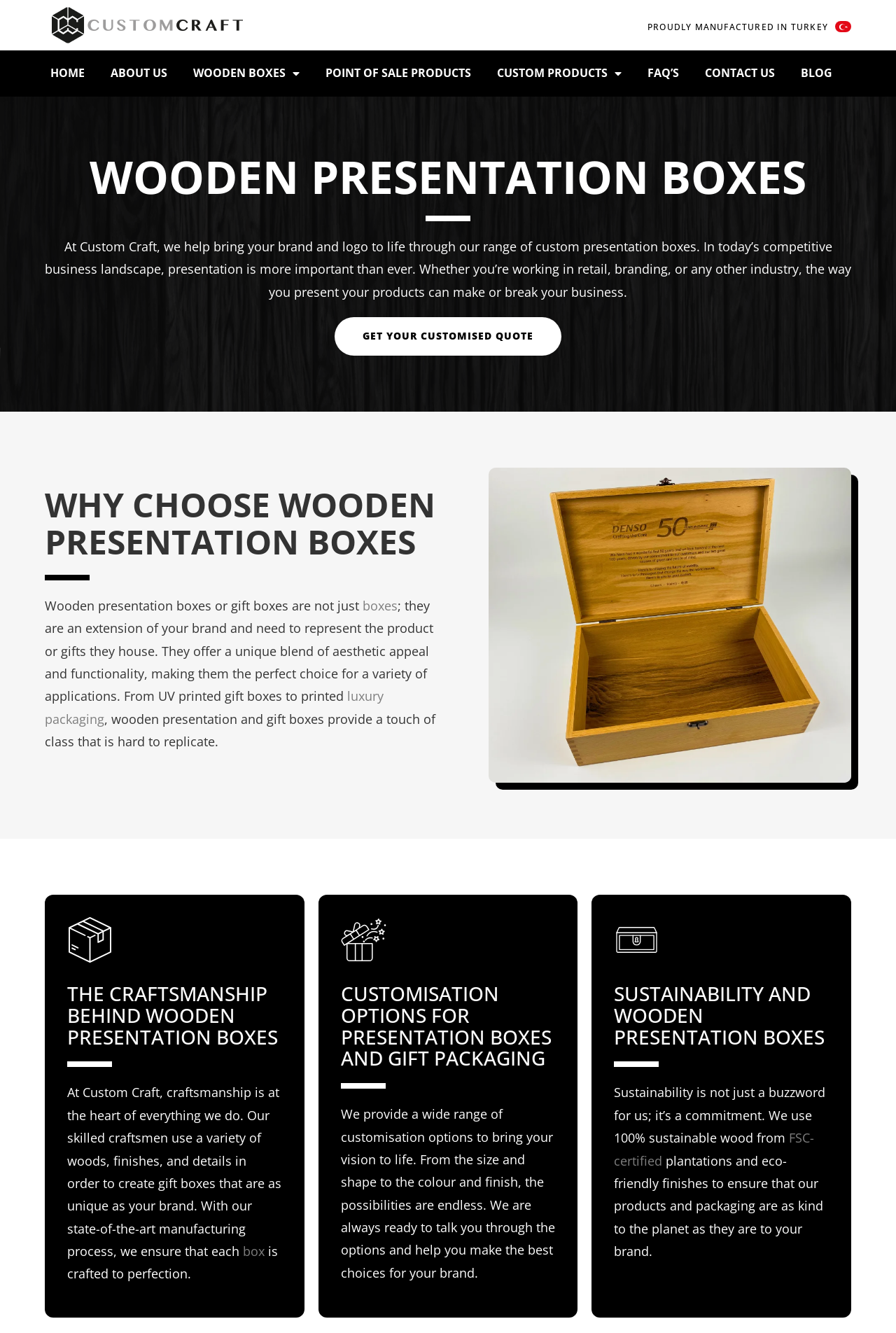Locate the bounding box coordinates of the UI element described by: "box". Provide the coordinates as four float numbers between 0 and 1, formatted as [left, top, right, bottom].

[0.271, 0.932, 0.295, 0.945]